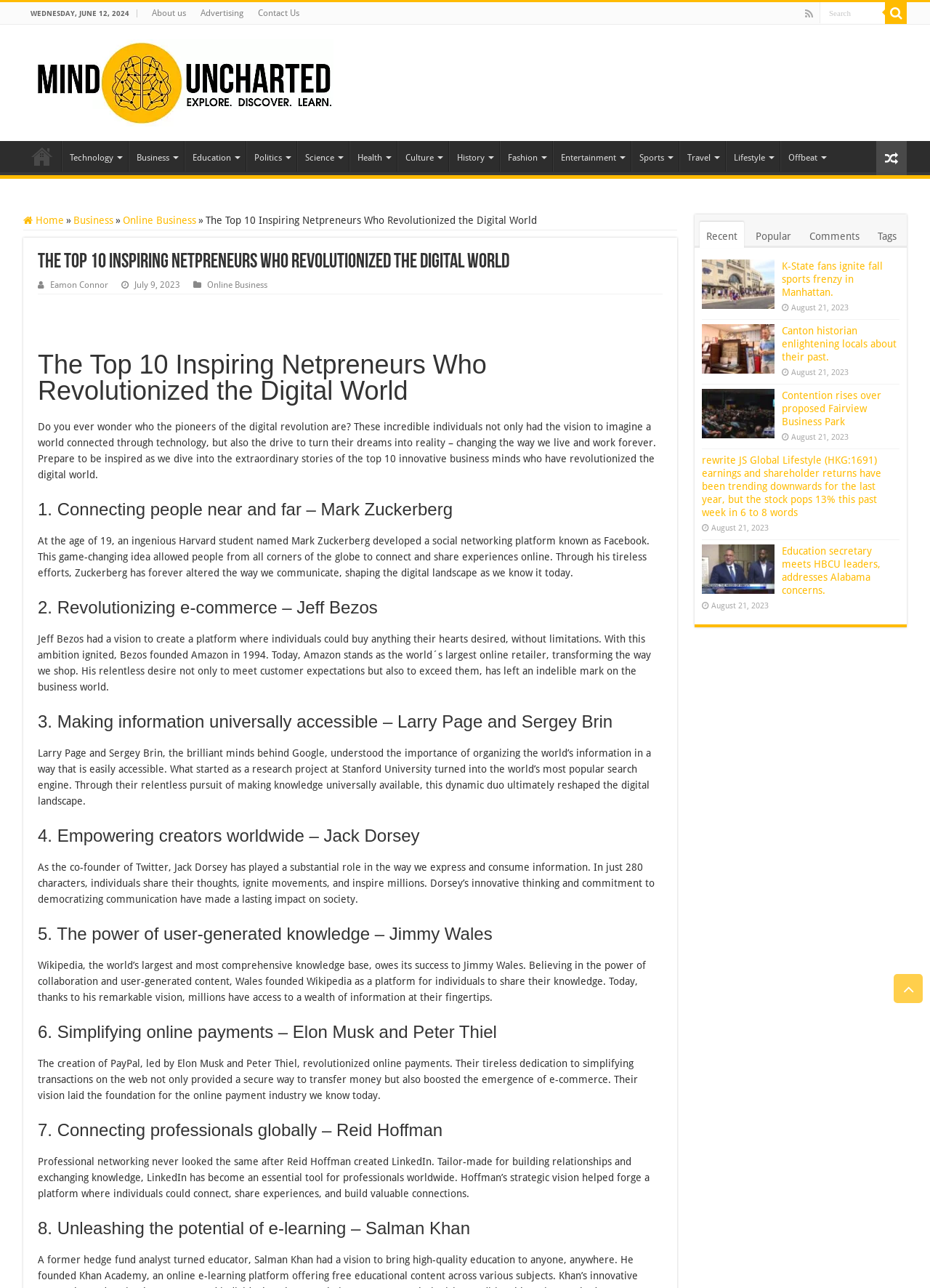Please respond in a single word or phrase: 
What is the date displayed at the top of the webpage?

WEDNESDAY, JUNE 12, 2024